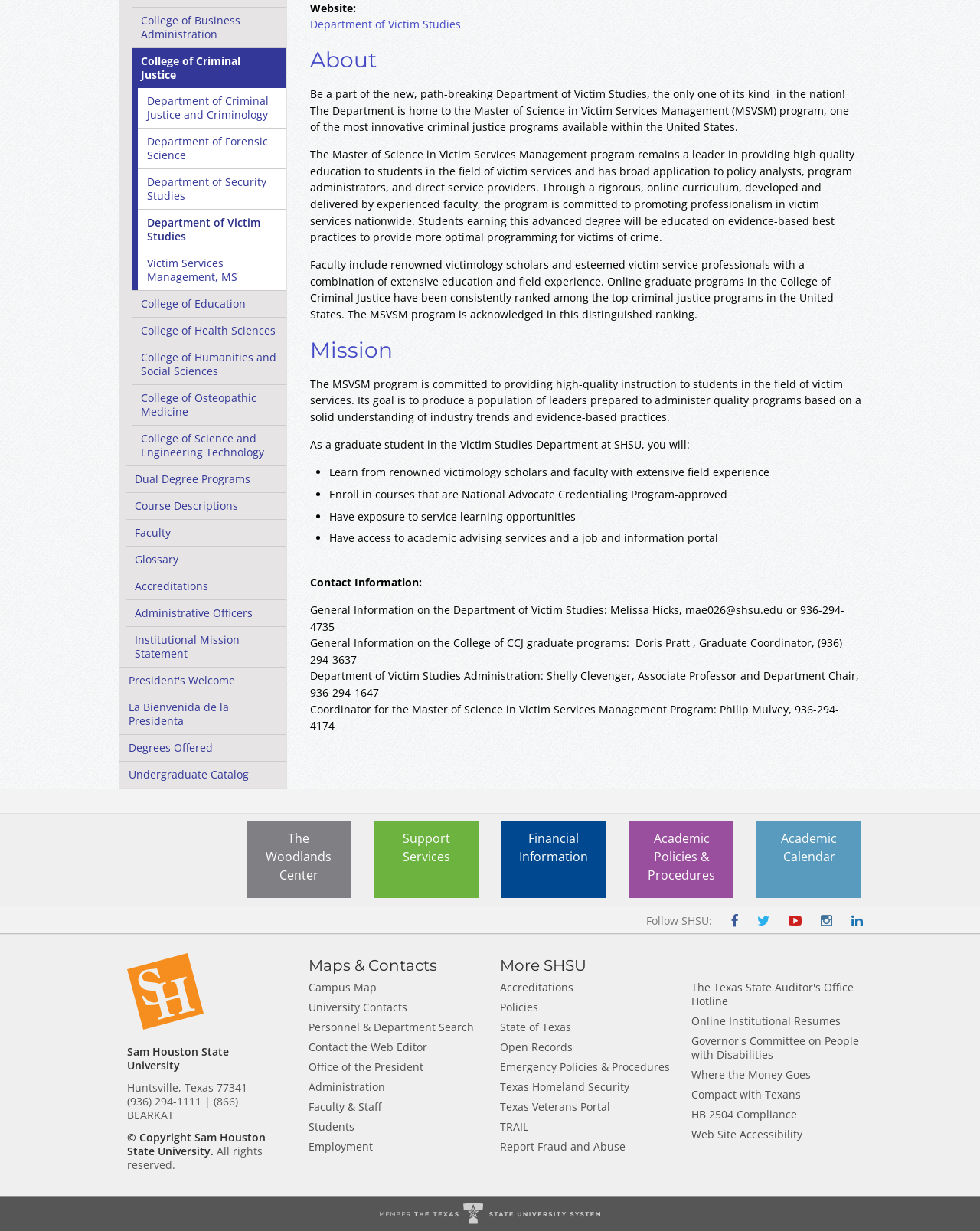Please determine the bounding box coordinates for the element with the description: "GPS".

None